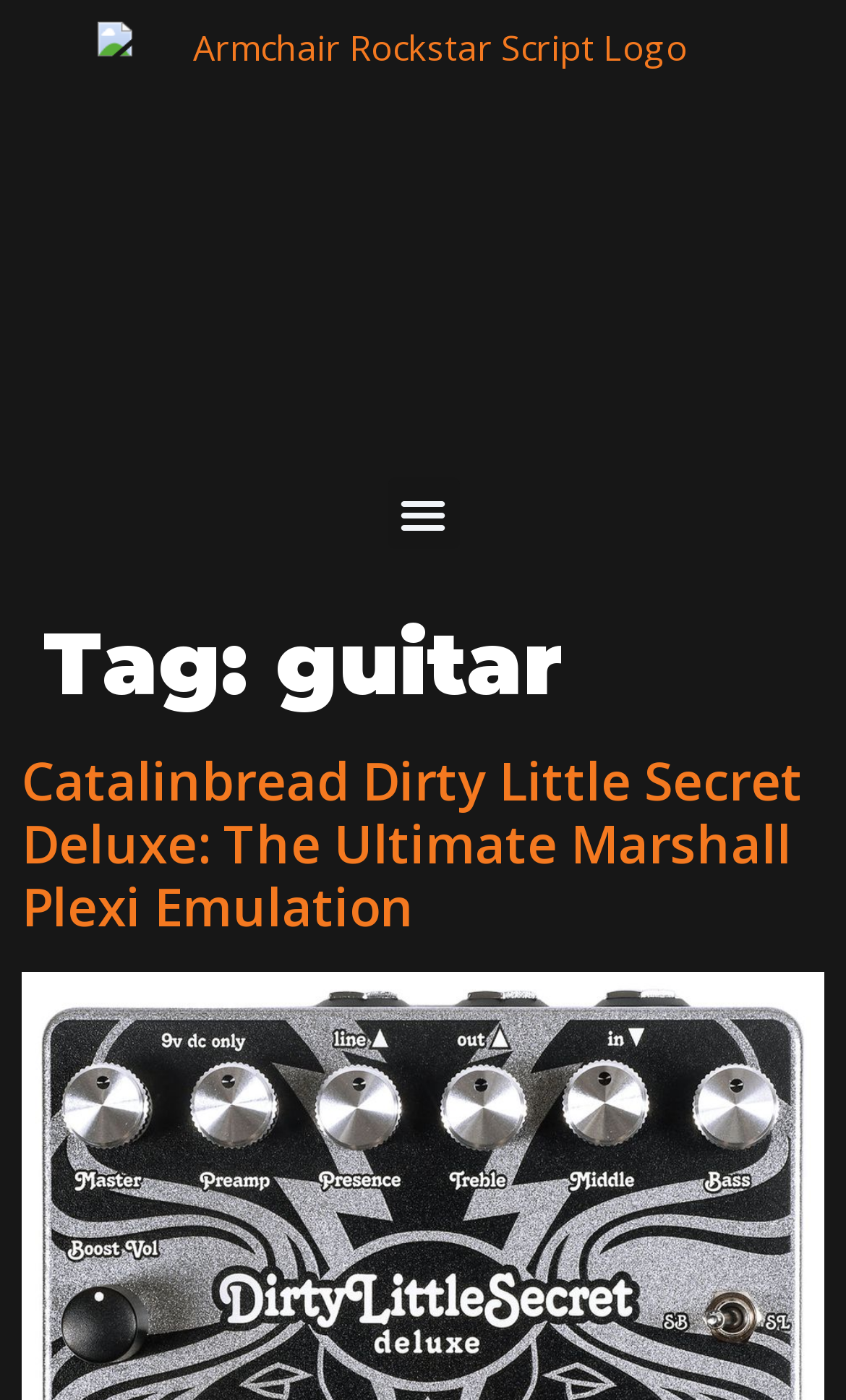Explain in detail what is displayed on the webpage.

The webpage is about guitar-related archives on the Armchair Rockstar website. At the top left, there is a logo of Armchair Rockstar in the form of a script image, which is also a link. To the right of the logo, there is a menu toggle button. 

Below the logo, there is a header section that spans almost the entire width of the page. Within this section, there are two headings. The first heading is "Tag: guitar", indicating that the content of the page is related to the guitar tag. The second heading is a title of an article, "Catalinbread Dirty Little Secret Deluxe: The Ultimate Marshall Plexi Emulation", which is also a link.